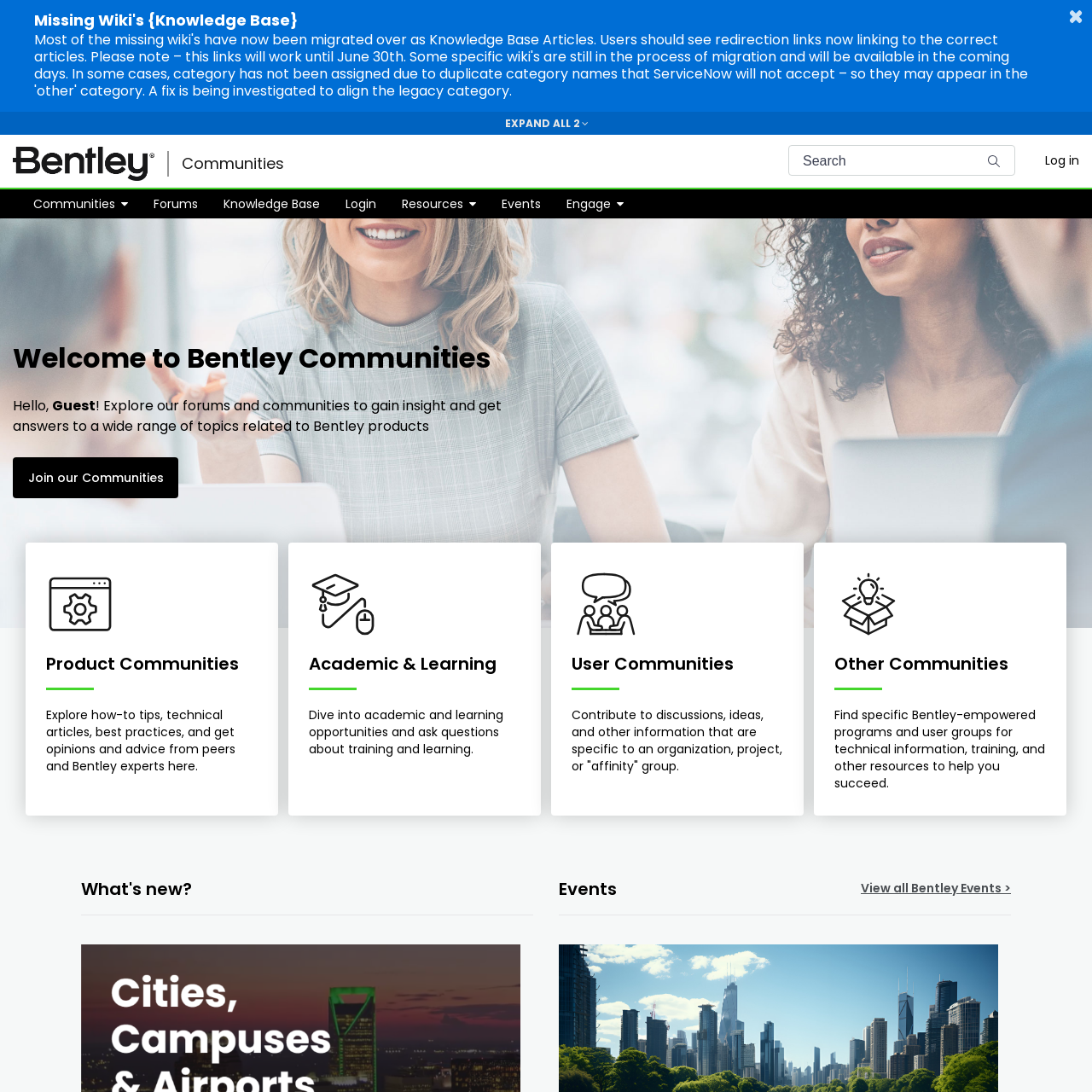Respond with a single word or phrase:
What is the purpose of the 'Communities' link?

Access community pages